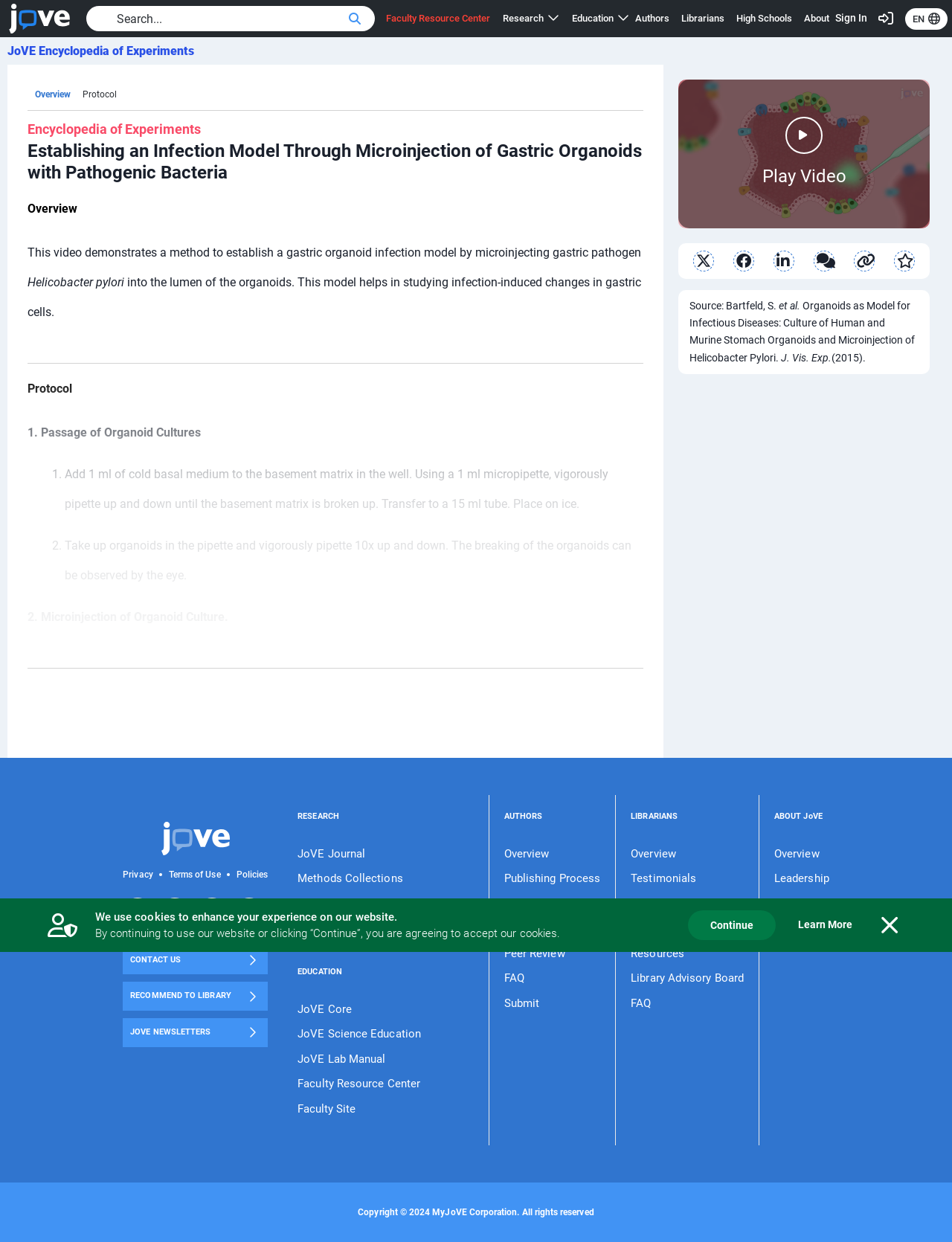Identify the coordinates of the bounding box for the element that must be clicked to accomplish the instruction: "Sign in to the website".

[0.877, 0.008, 0.938, 0.022]